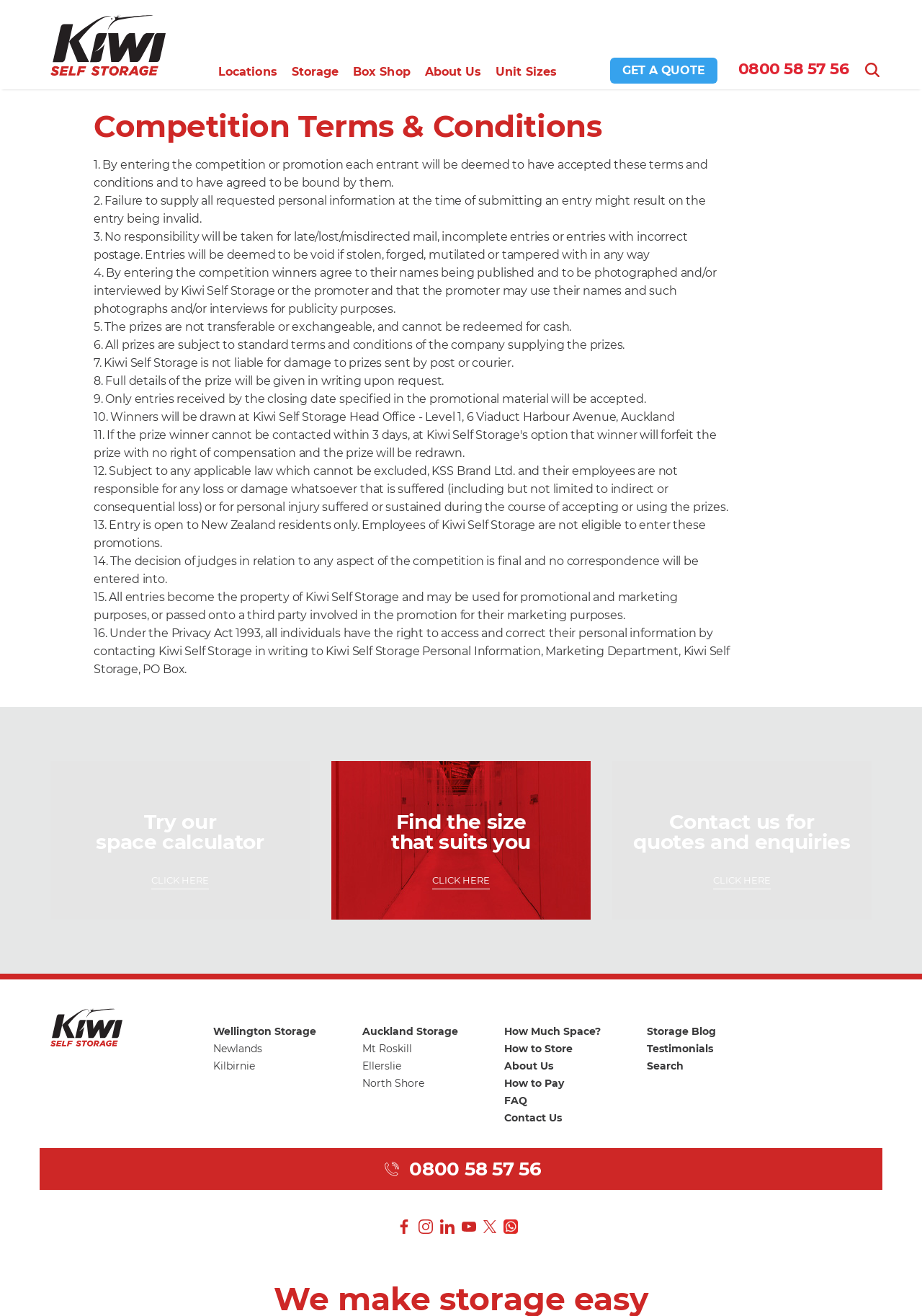Please specify the coordinates of the bounding box for the element that should be clicked to carry out this instruction: "Click on the 'Locations' link". The coordinates must be four float numbers between 0 and 1, formatted as [left, top, right, bottom].

[0.237, 0.049, 0.301, 0.061]